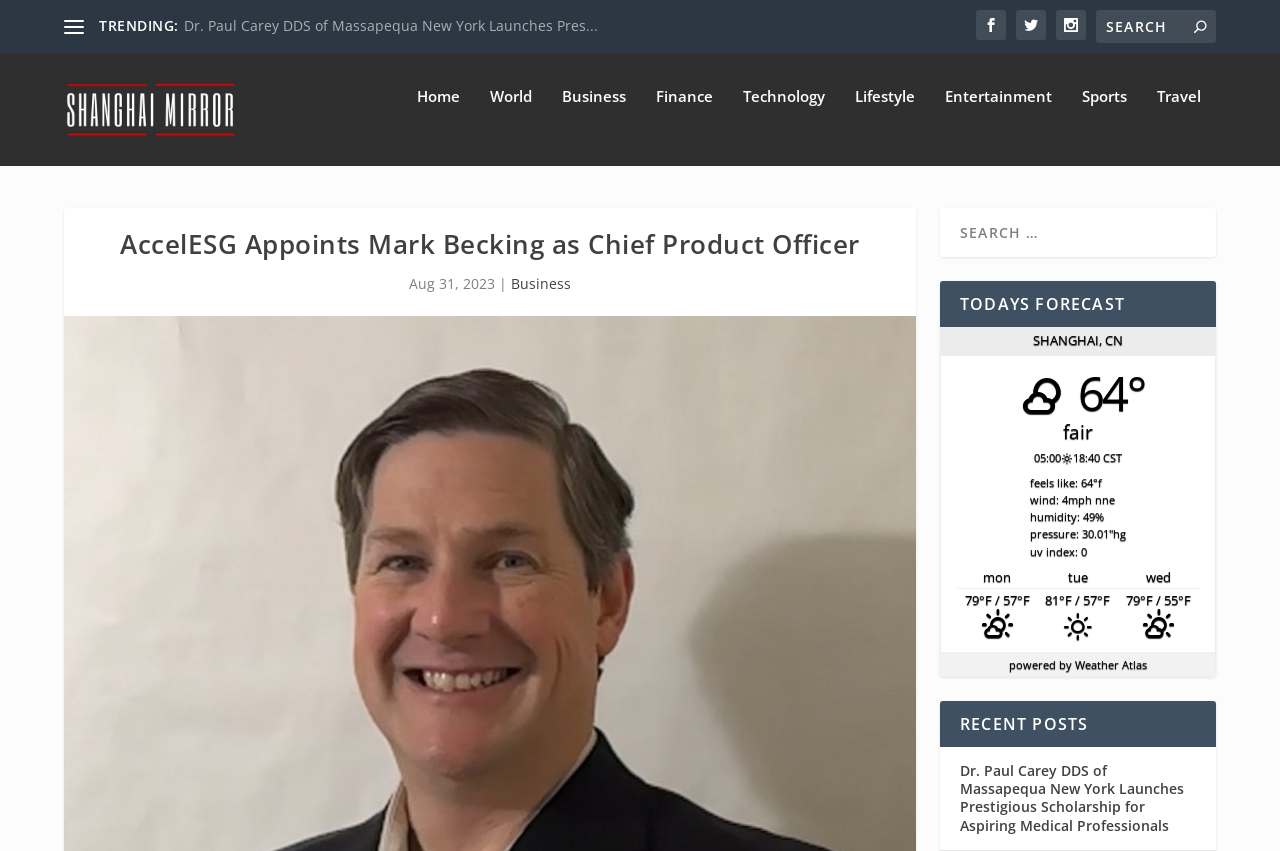Please determine the bounding box coordinates of the element's region to click for the following instruction: "Read the latest news".

[0.151, 0.133, 0.359, 0.224]